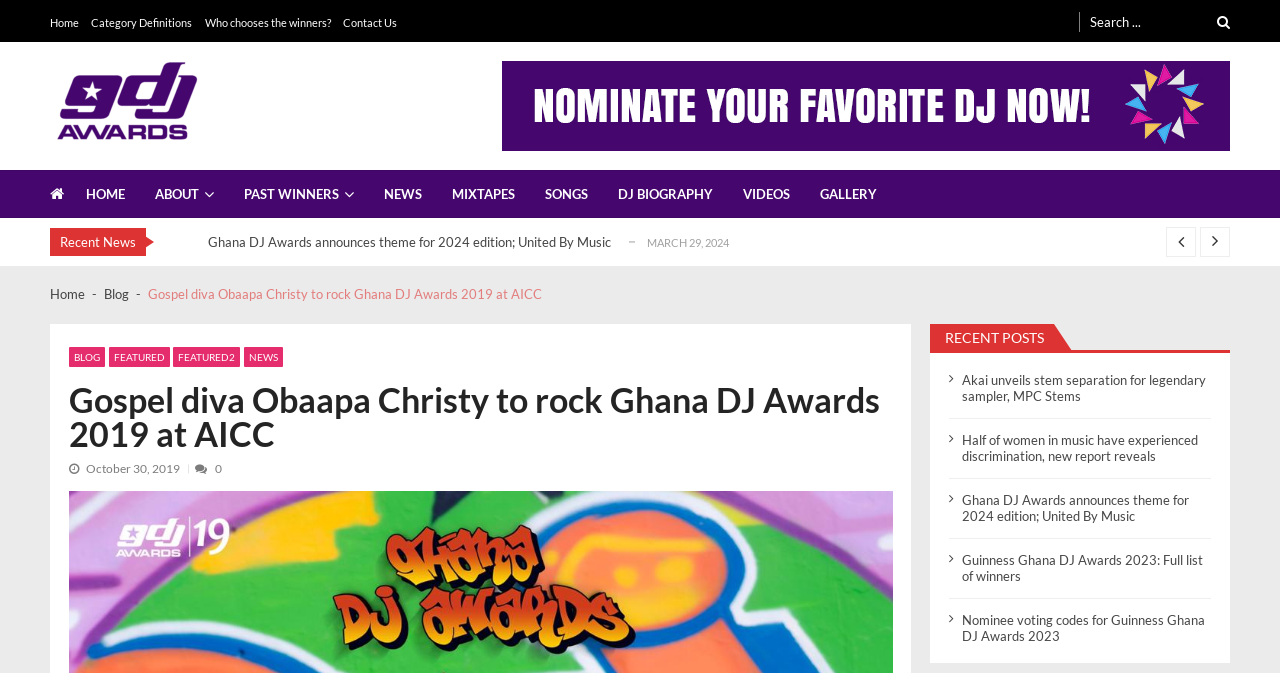Provide the bounding box coordinates of the section that needs to be clicked to accomplish the following instruction: "Check recent news."

[0.047, 0.347, 0.106, 0.371]